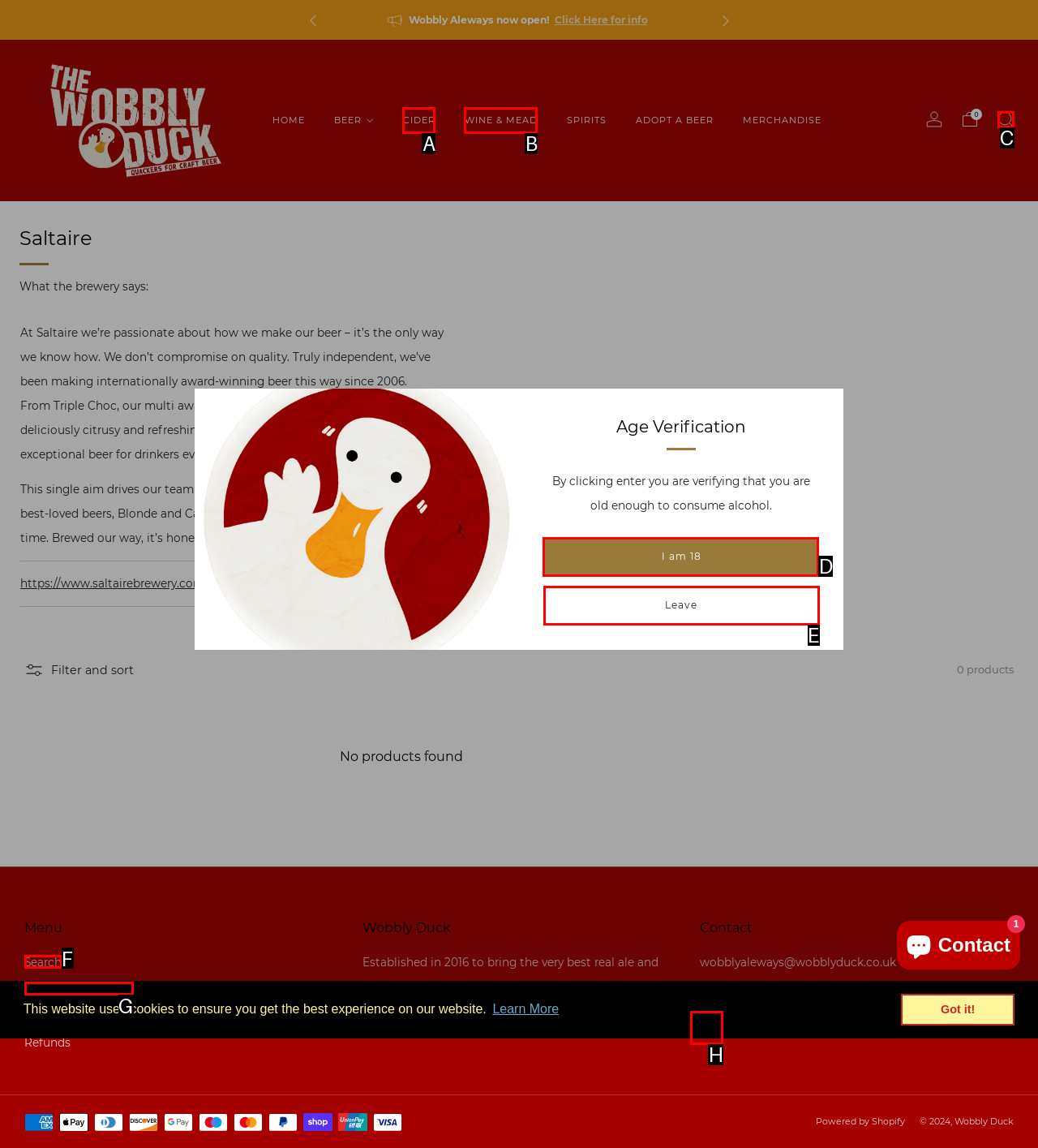Pick the HTML element that should be clicked to execute the task: Click the 'I am 18' button
Respond with the letter corresponding to the correct choice.

D